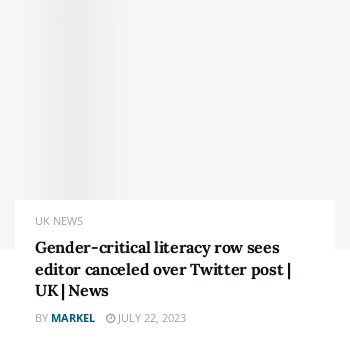What is the main theme of the article?
Look at the image and answer the question with a single word or phrase.

Discourse and conflicts surrounding gender literacy and freedom of expression